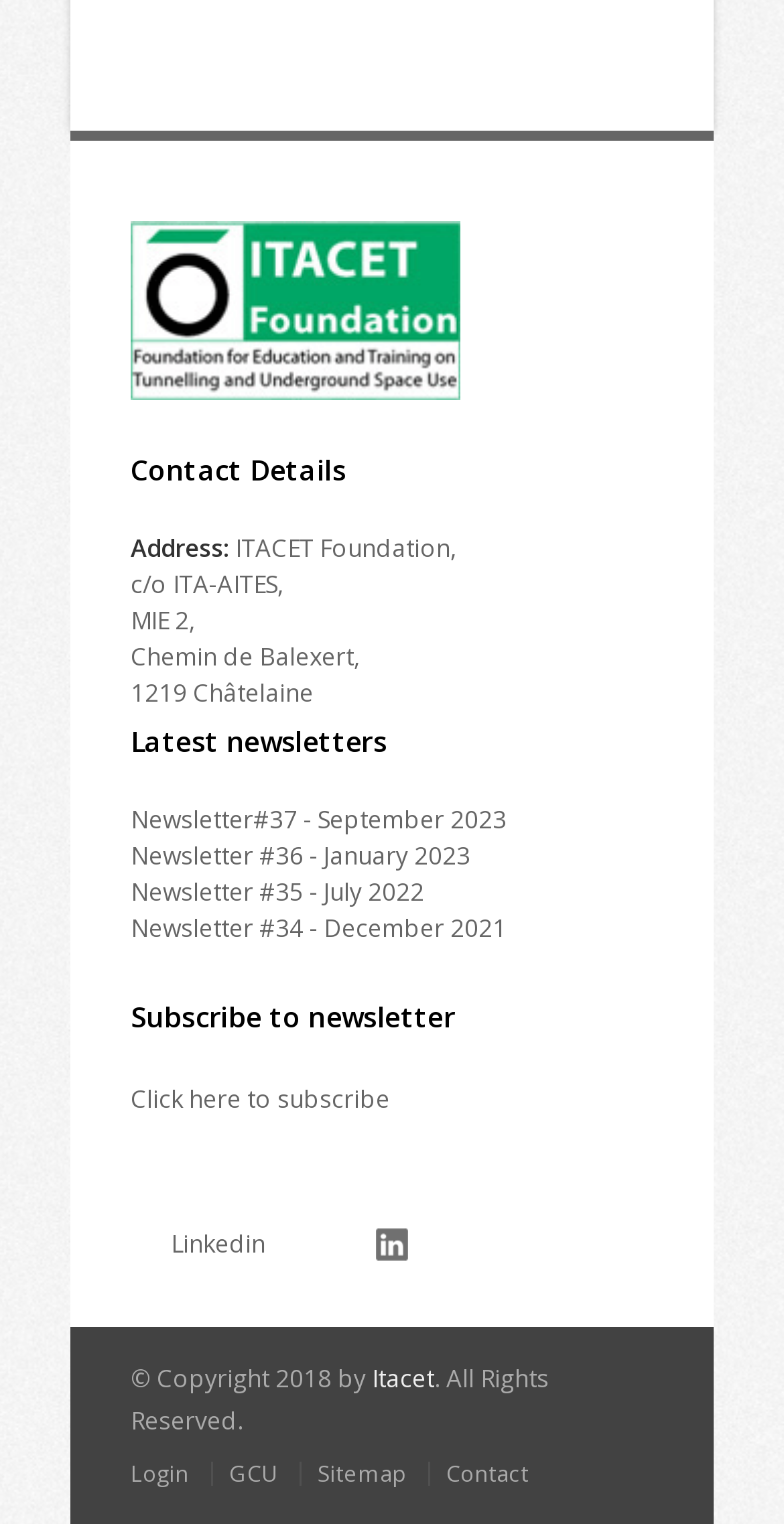Specify the bounding box coordinates for the region that must be clicked to perform the given instruction: "Subscribe to newsletter".

[0.167, 0.648, 0.833, 0.687]